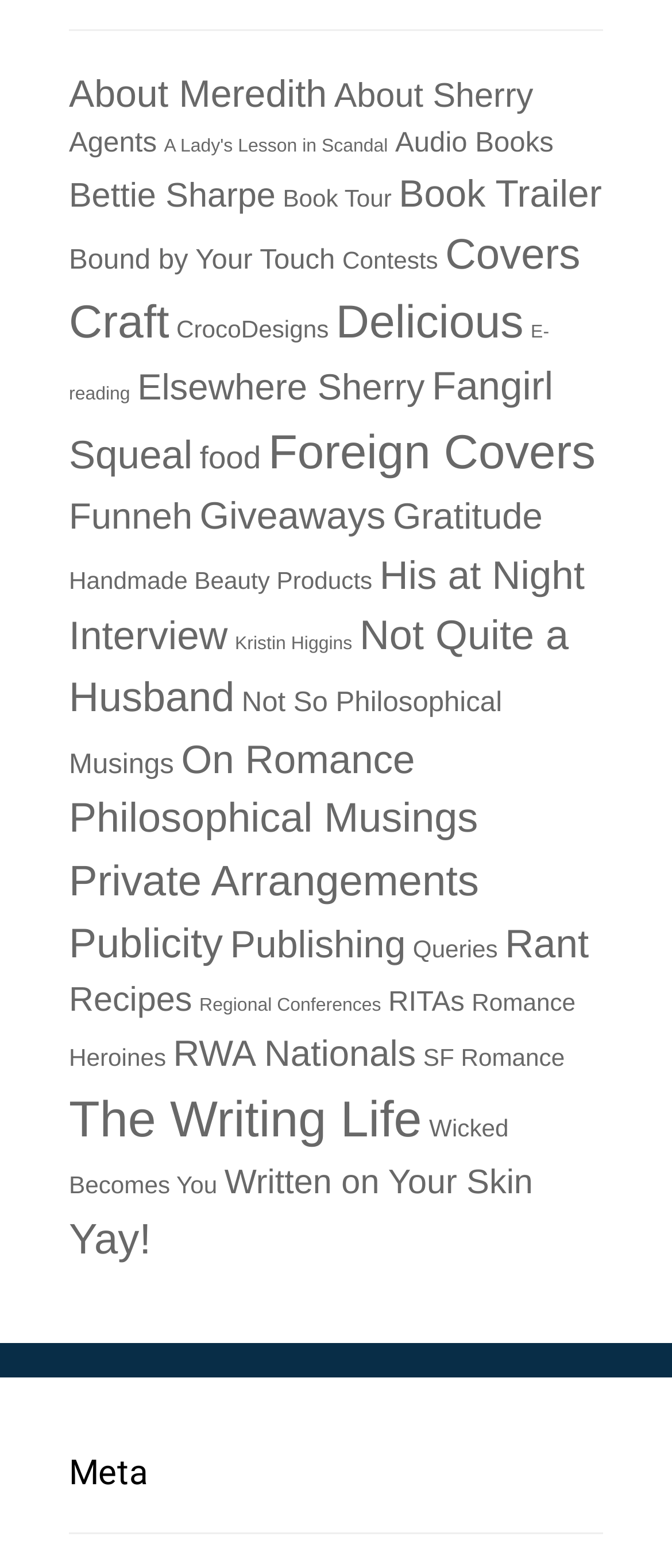Bounding box coordinates are specified in the format (top-left x, top-left y, bottom-right x, bottom-right y). All values are floating point numbers bounded between 0 and 1. Please provide the bounding box coordinate of the region this sentence describes: Giveaways

[0.297, 0.316, 0.574, 0.343]